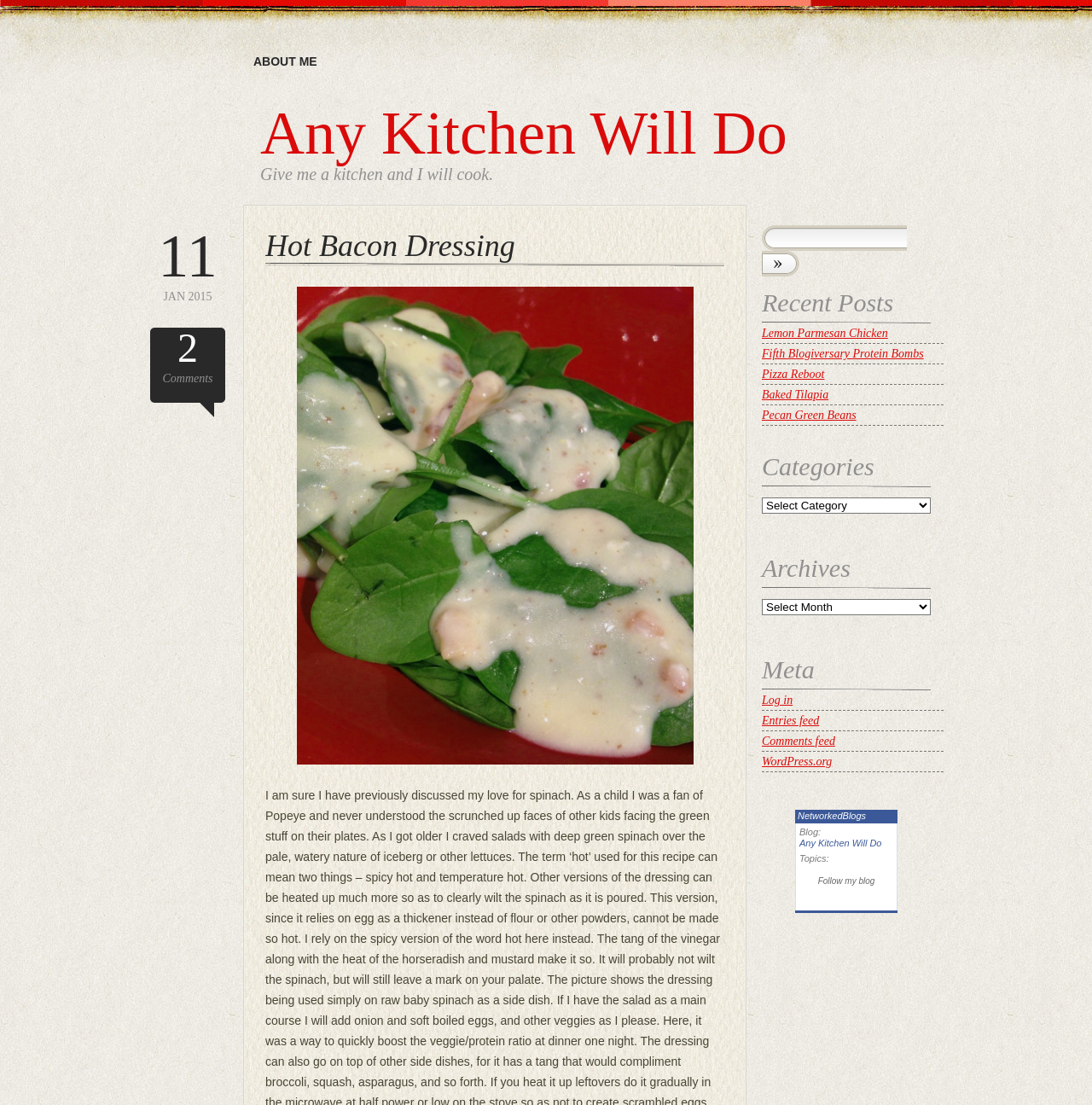Identify the bounding box coordinates of the HTML element based on this description: "NetworkedBlogs".

[0.73, 0.734, 0.793, 0.743]